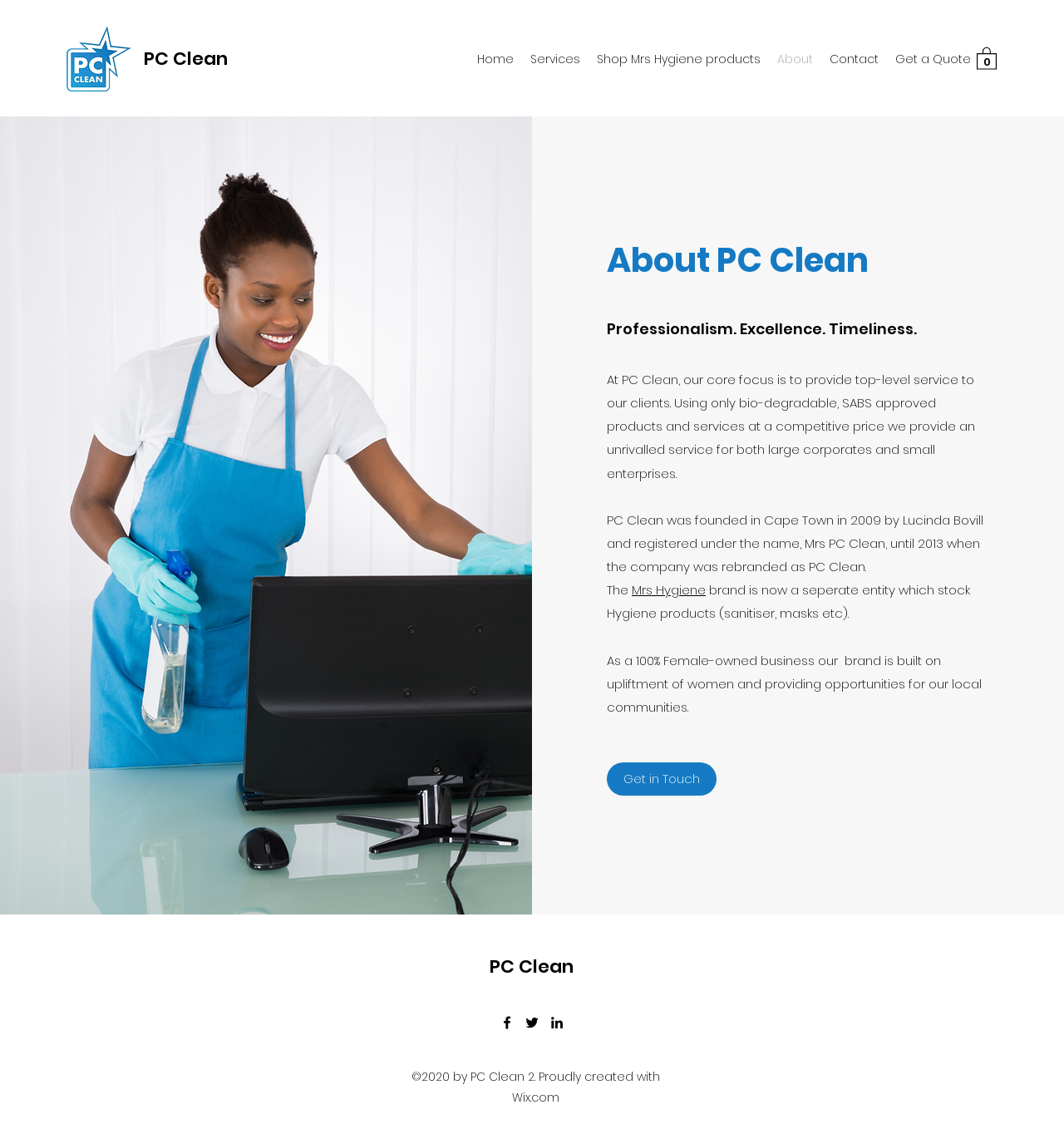Locate and extract the text of the main heading on the webpage.

About PC Clean